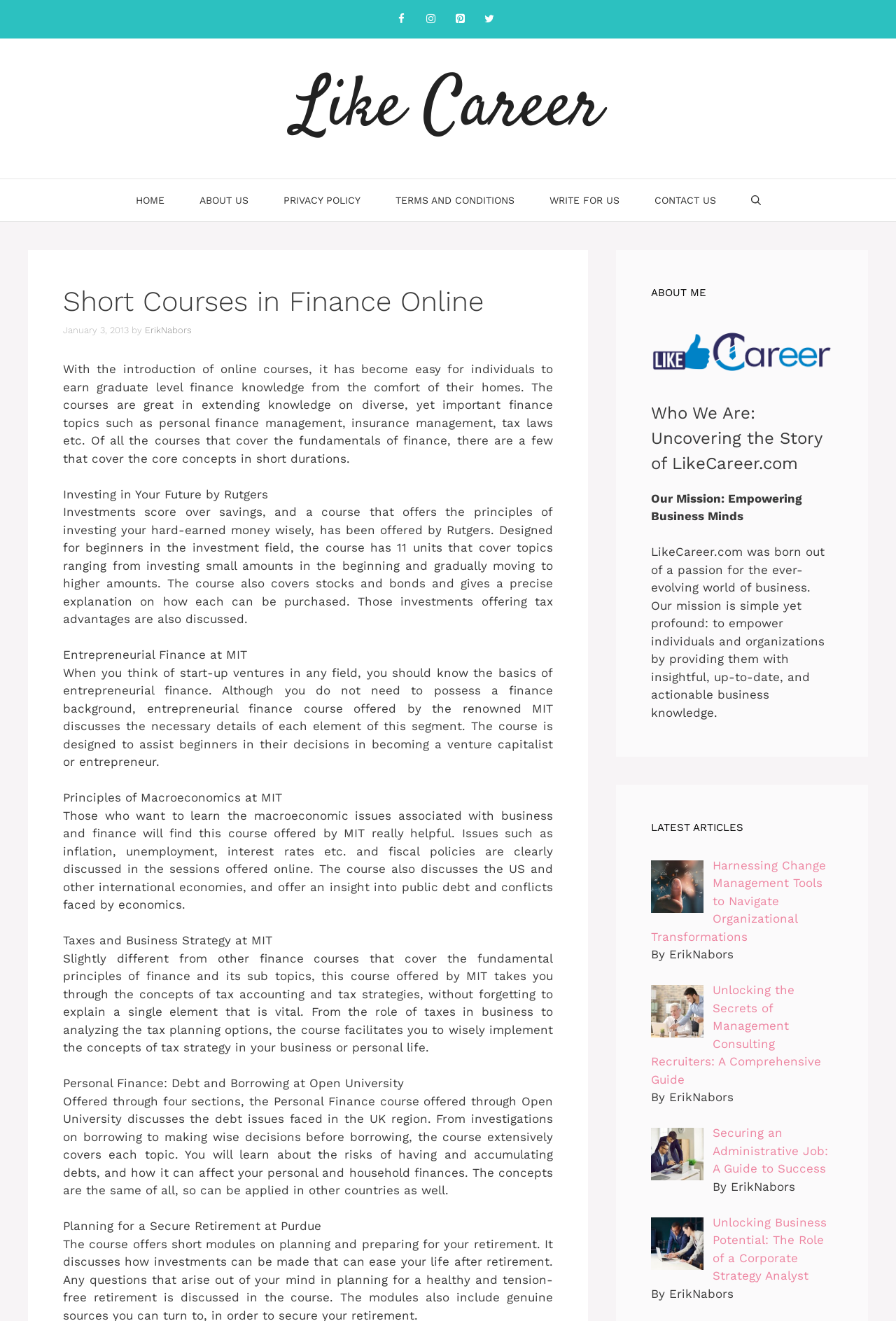What is the mission of LikeCareer.com?
Look at the image and answer the question with a single word or phrase.

Empowering Business Minds